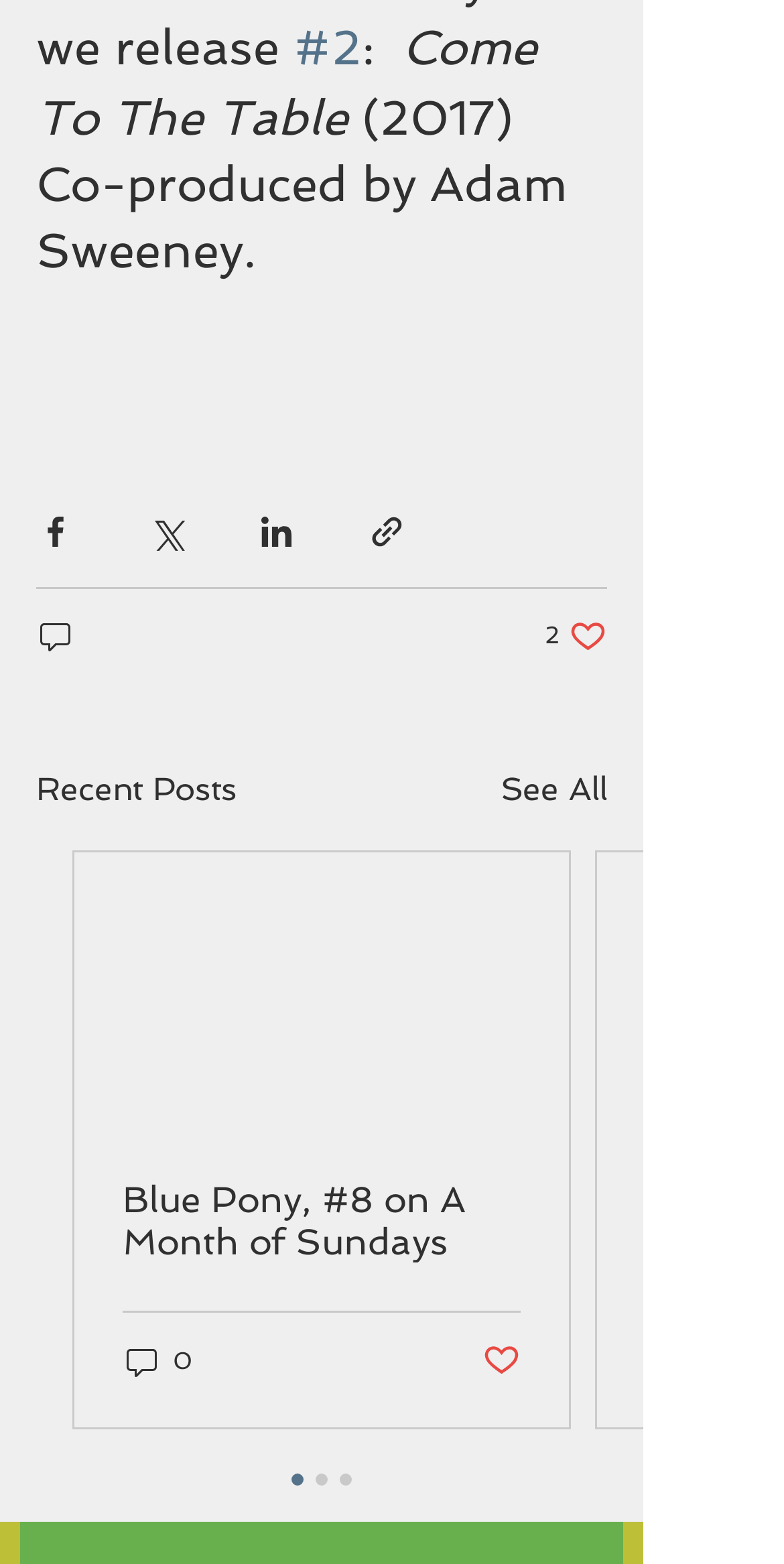Specify the bounding box coordinates of the area to click in order to follow the given instruction: "See All."

[0.638, 0.49, 0.774, 0.521]